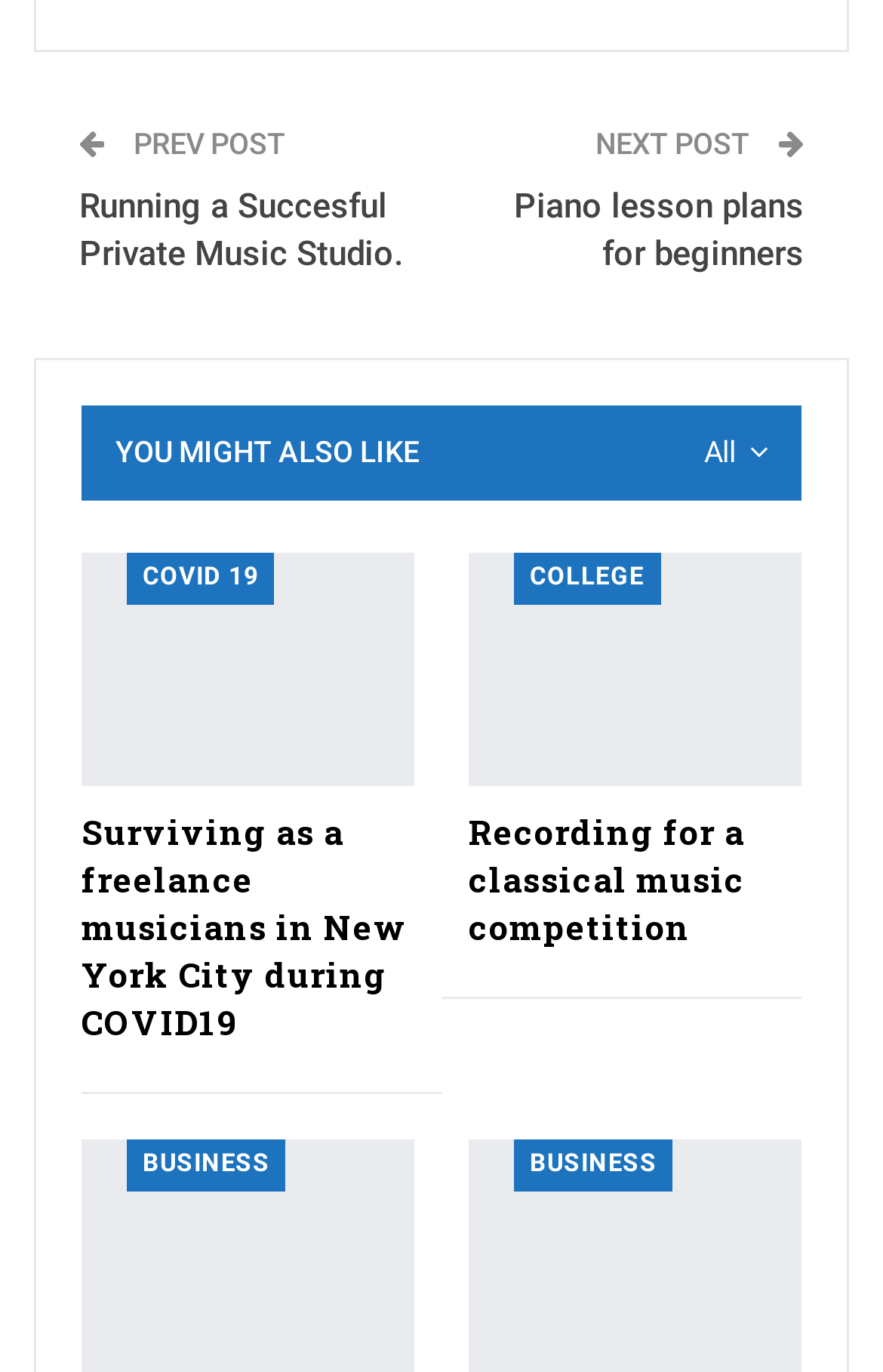Please identify the coordinates of the bounding box for the clickable region that will accomplish this instruction: "View previous post".

[0.144, 0.092, 0.323, 0.117]